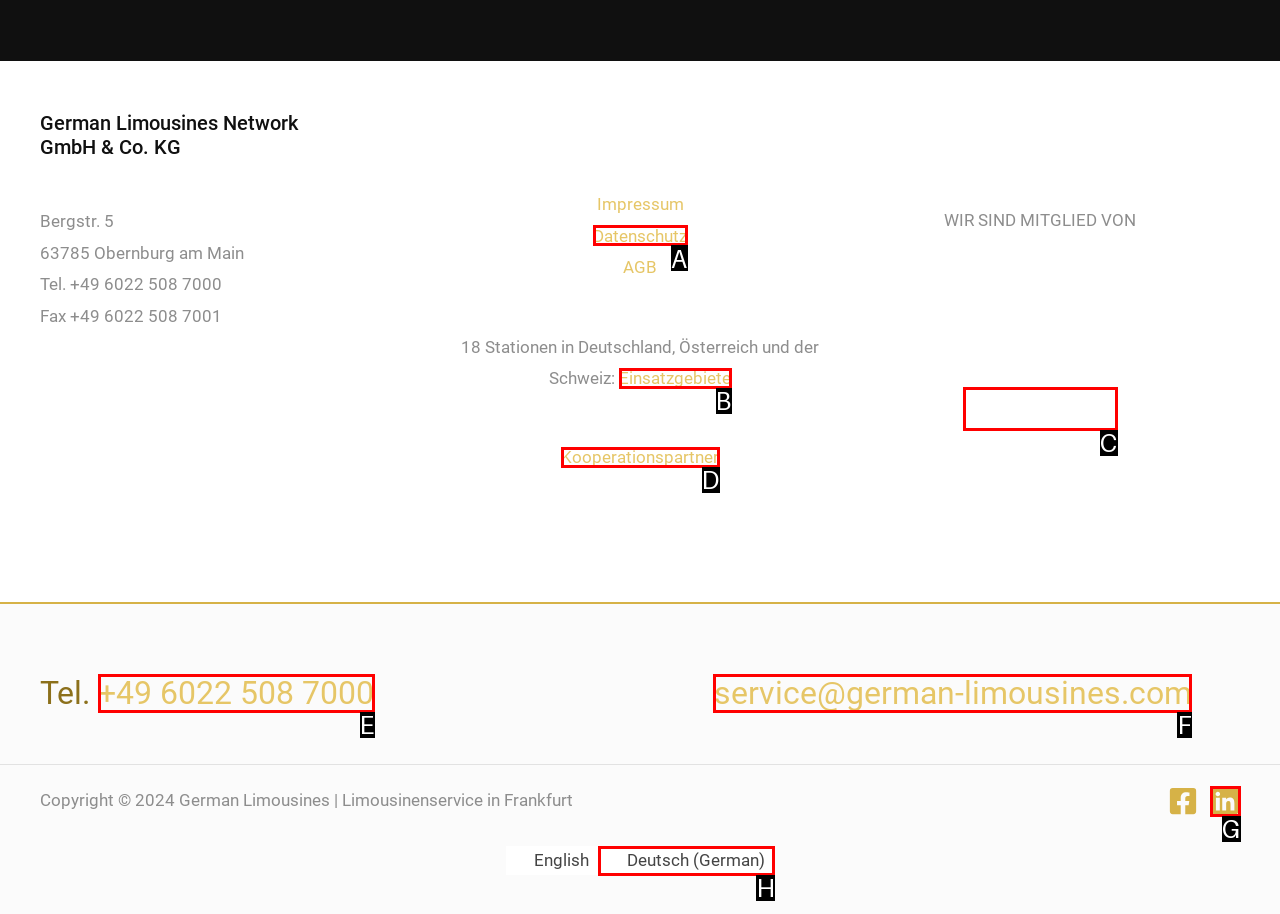Based on the given description: Niagara Falls Bridge Commission, determine which HTML element is the best match. Respond with the letter of the chosen option.

None